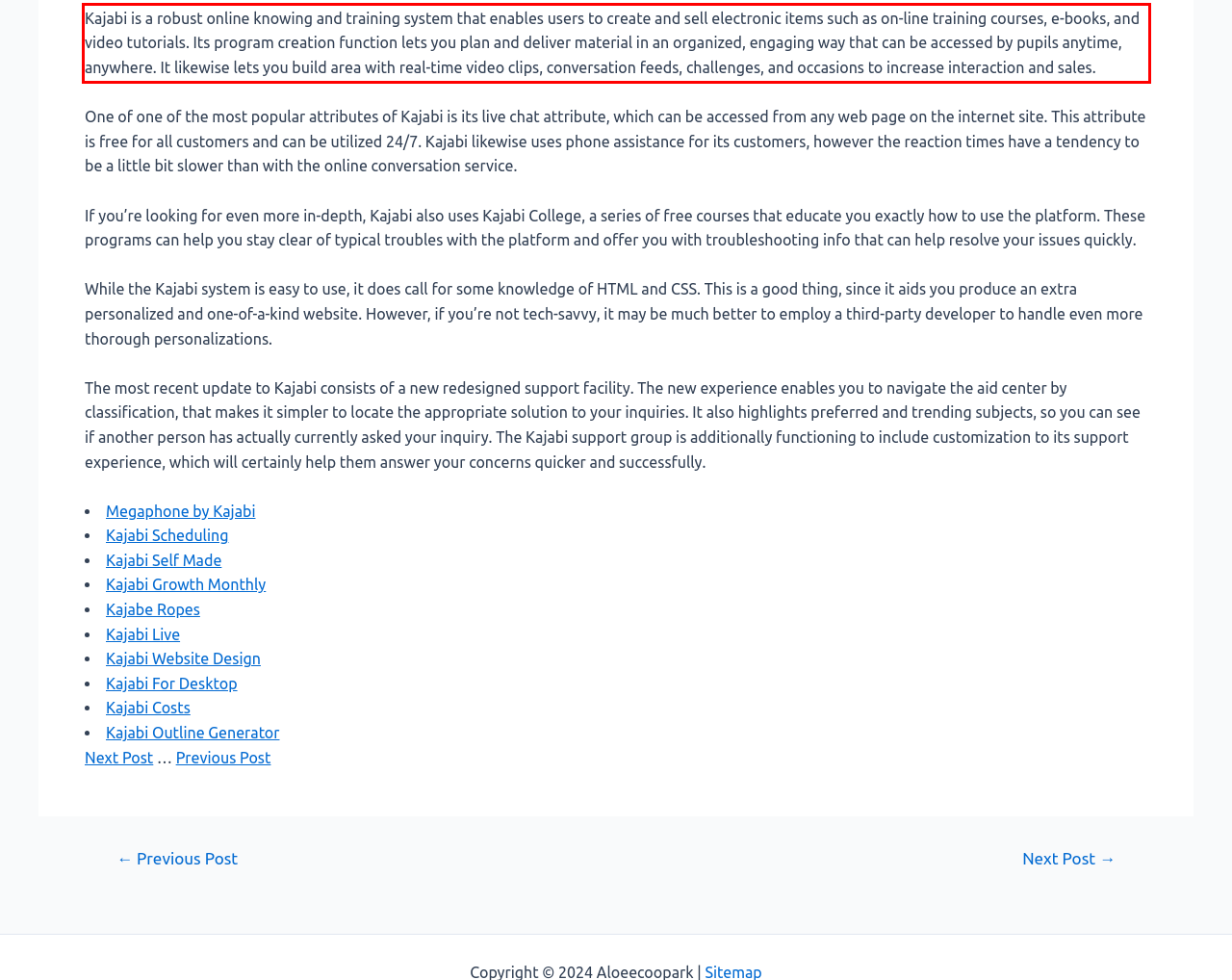Examine the screenshot of the webpage, locate the red bounding box, and generate the text contained within it.

Kajabi is a robust online knowing and training system that enables users to create and sell electronic items such as on-line training courses, e-books, and video tutorials. Its program creation function lets you plan and deliver material in an organized, engaging way that can be accessed by pupils anytime, anywhere. It likewise lets you build area with real-time video clips, conversation feeds, challenges, and occasions to increase interaction and sales.